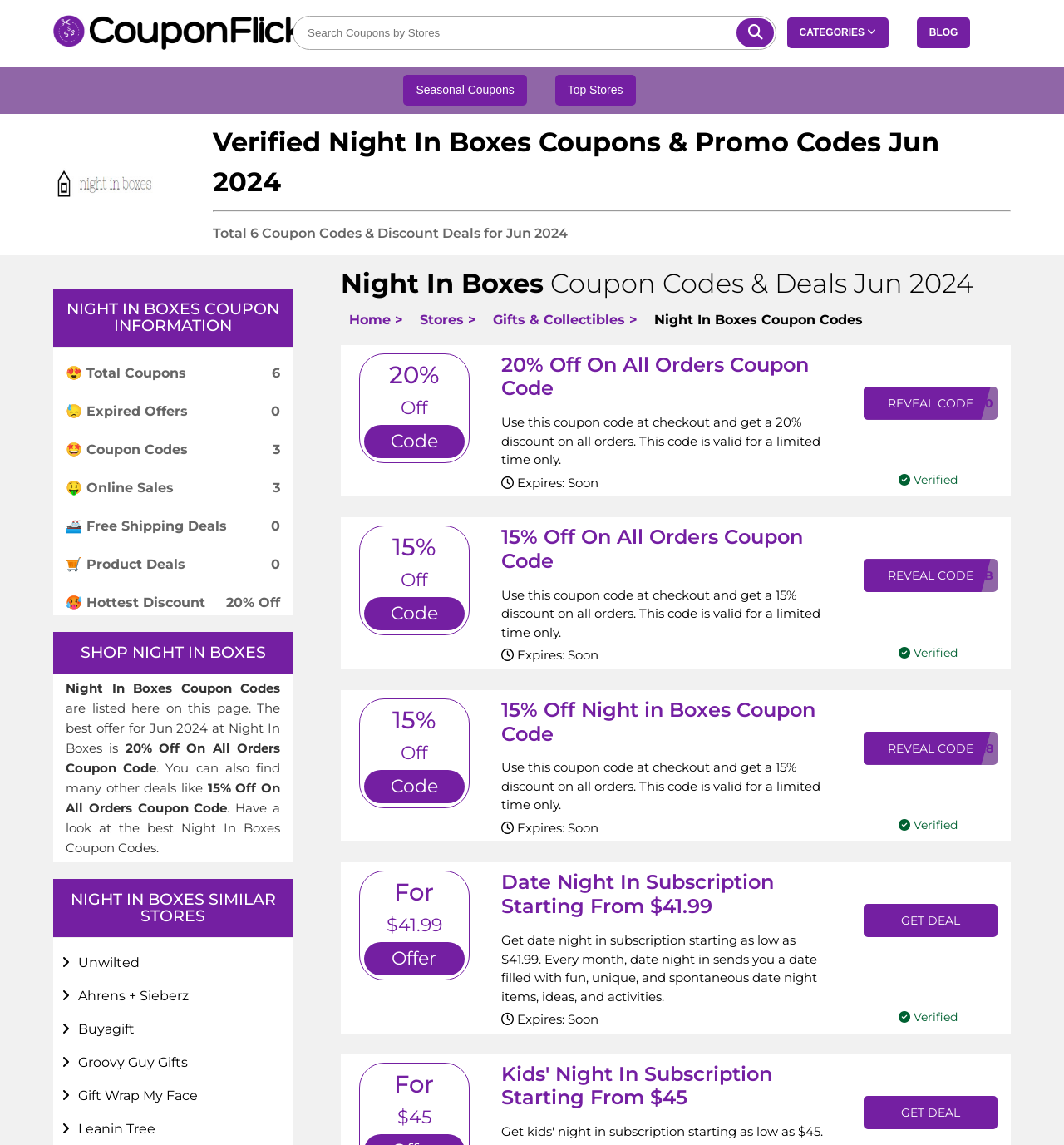What is the coupon code for 15% off on all orders?
Could you answer the question in a detailed manner, providing as much information as possible?

The answer can be found in the section '15% Off On All Orders Coupon Code' where it says 'REVEAL CODE' and the code is '15OFFNIB'.